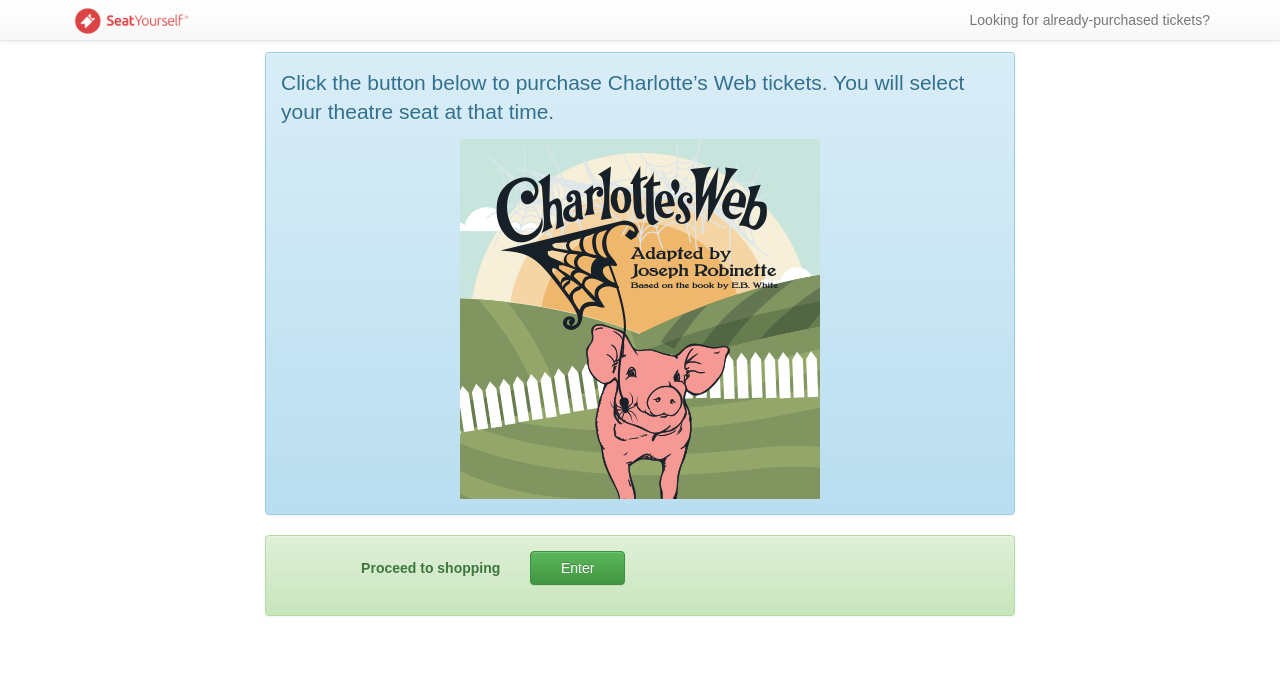What is the name of the play being sold tickets for? Based on the screenshot, please respond with a single word or phrase.

Charlotte’s Web